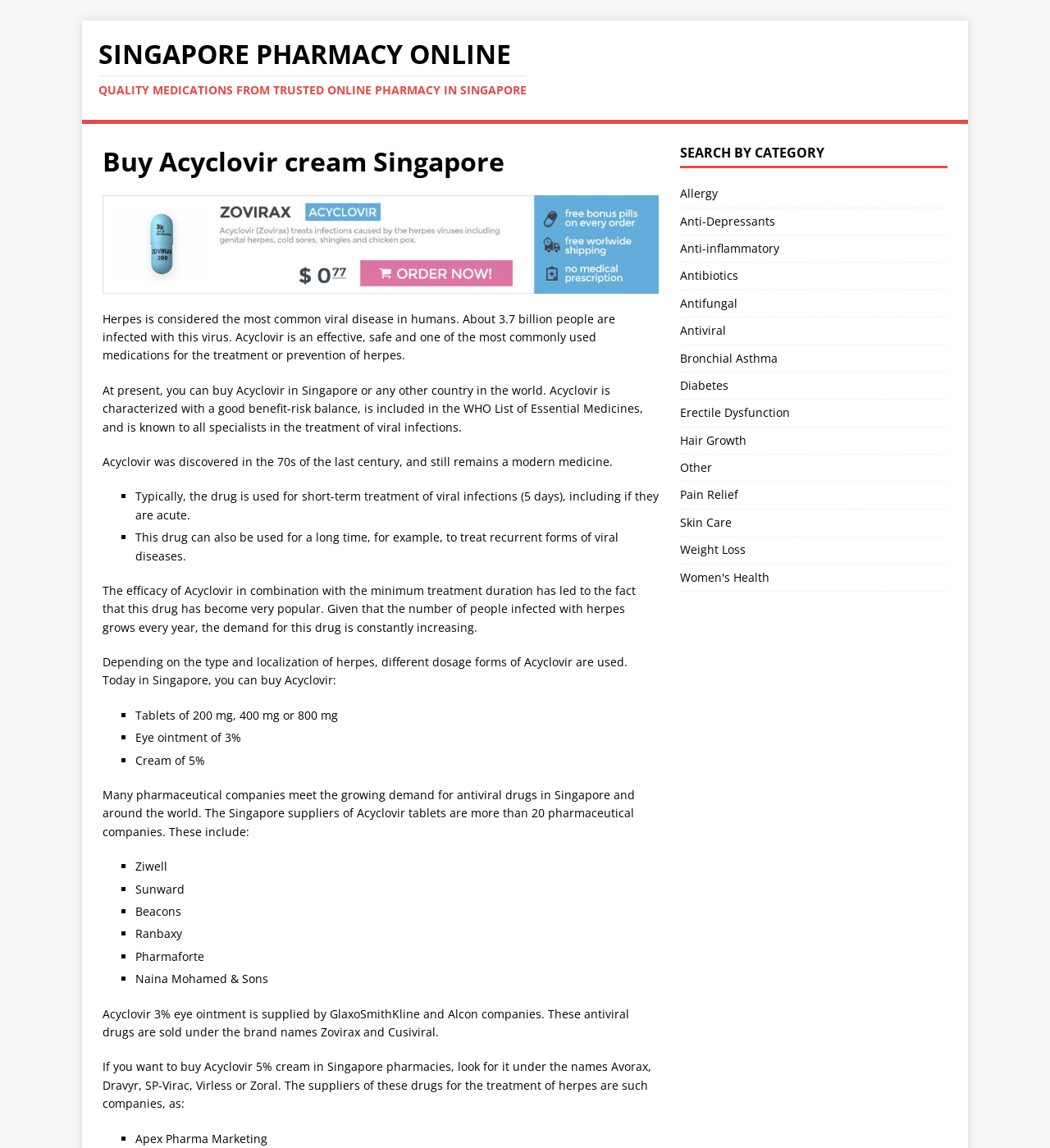Answer the question below using just one word or a short phrase: 
What is the name of the company that supplies Acyclovir 5% cream under the brand name Avorax?

Apex Pharma Marketing